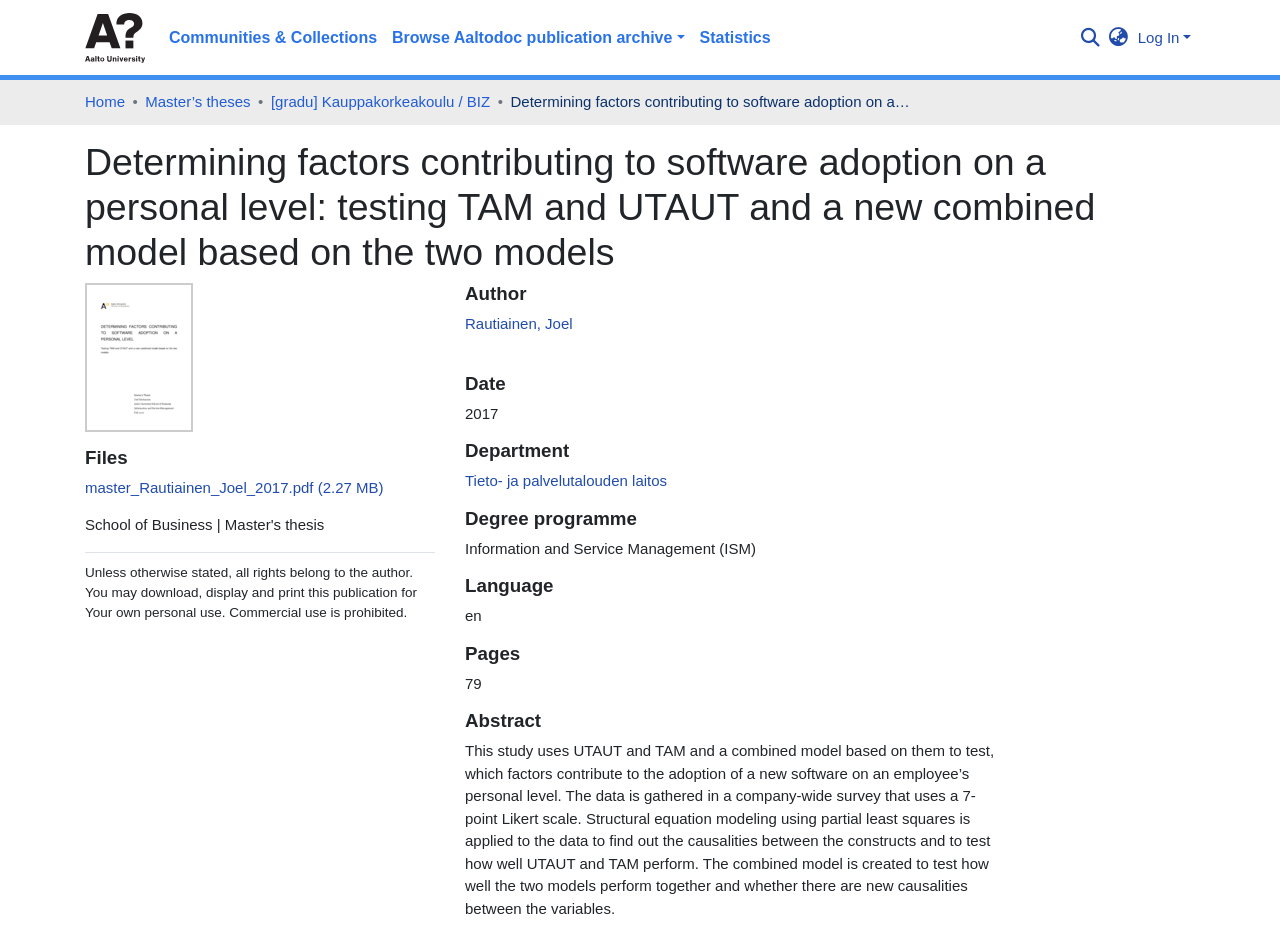Determine the bounding box coordinates for the region that must be clicked to execute the following instruction: "Switch language".

[0.862, 0.029, 0.886, 0.053]